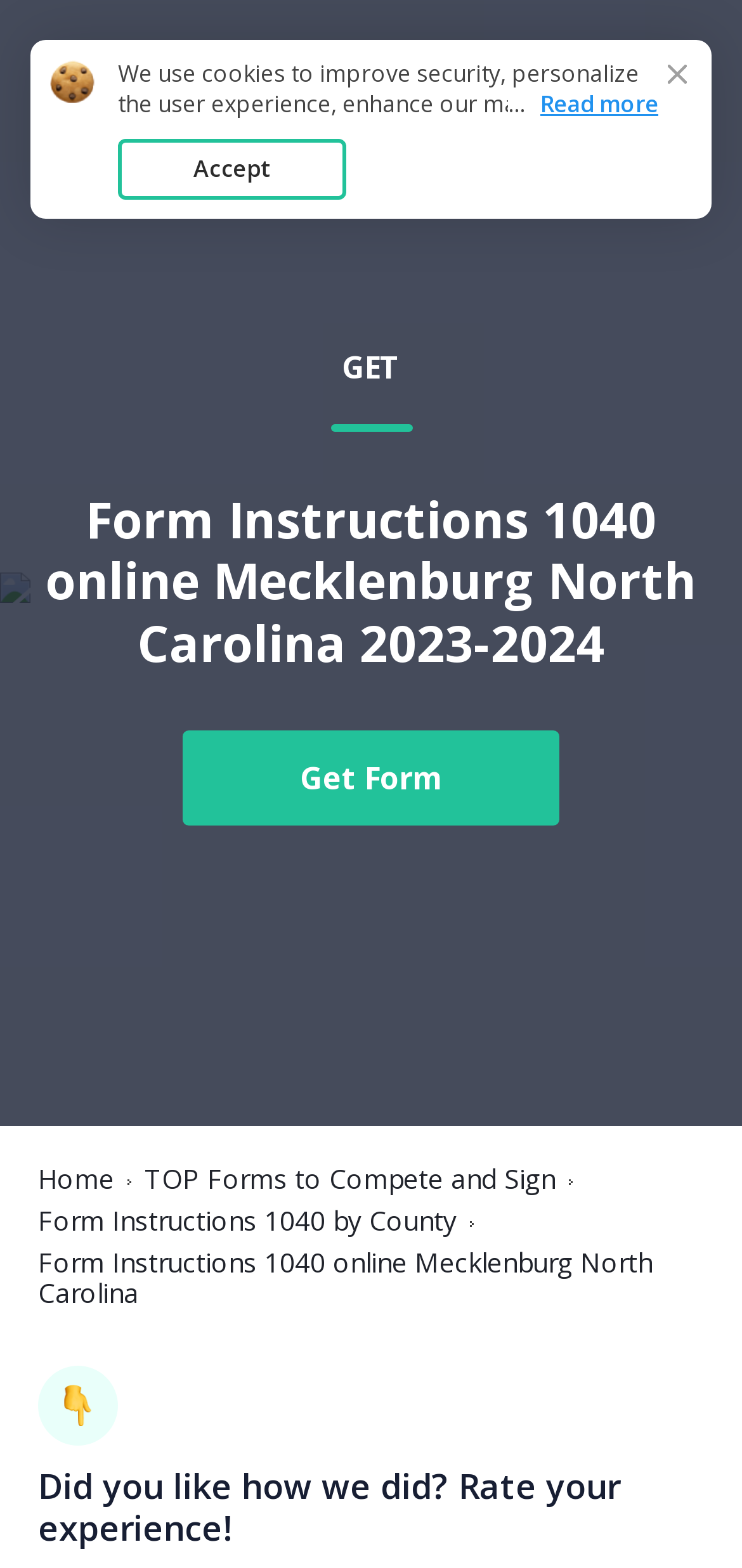What is the name of the form?
From the screenshot, supply a one-word or short-phrase answer.

Form 1040